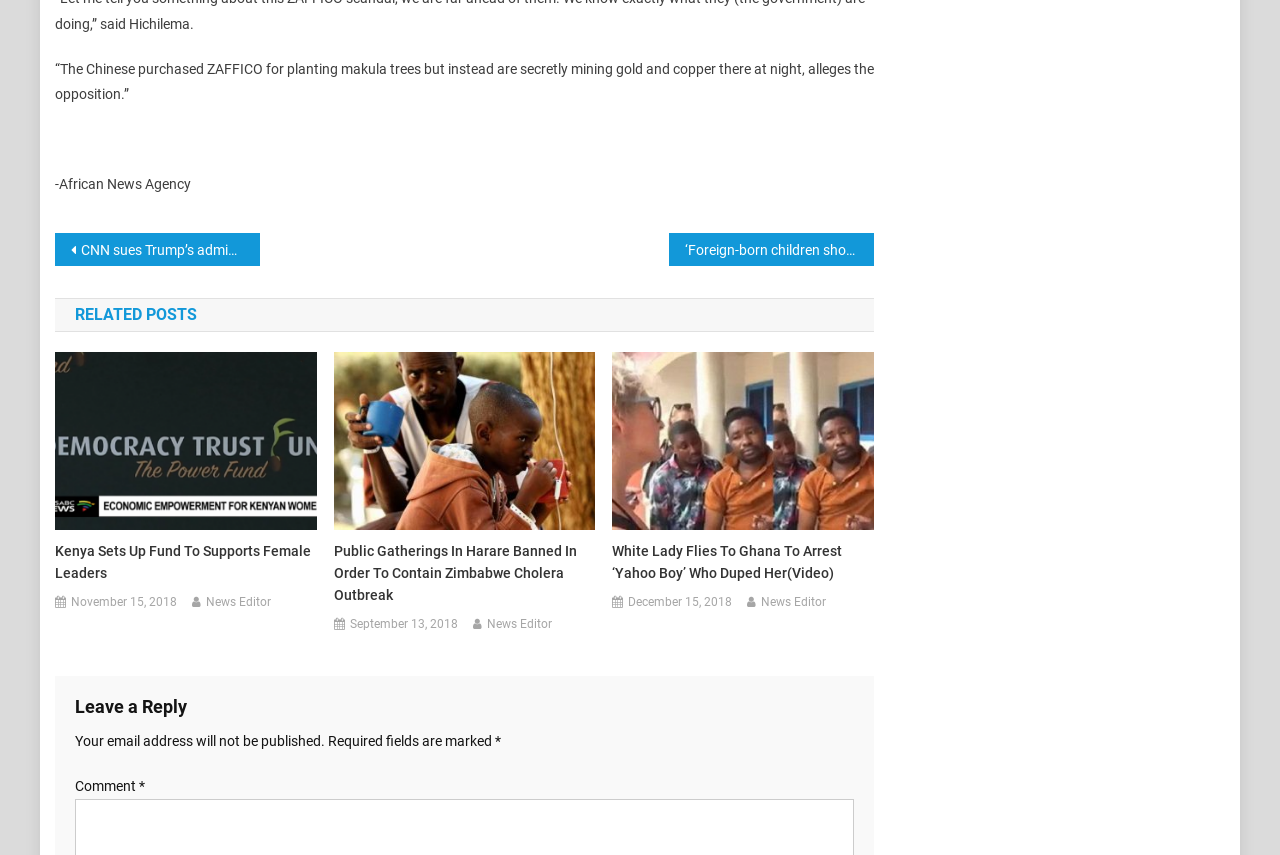Can you pinpoint the bounding box coordinates for the clickable element required for this instruction: "Read the news about CNN suing Trump's administration"? The coordinates should be four float numbers between 0 and 1, i.e., [left, top, right, bottom].

[0.043, 0.272, 0.203, 0.311]